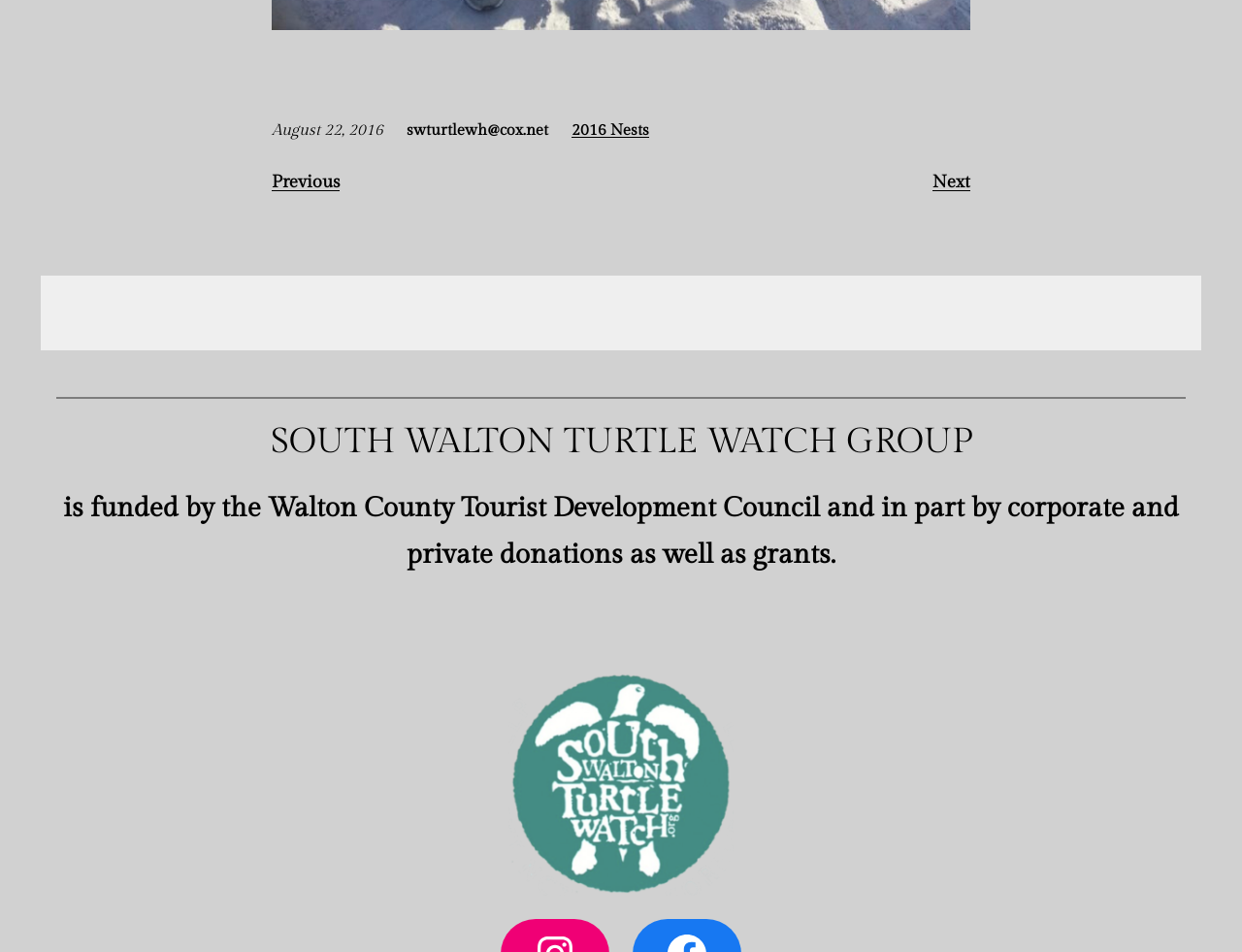What is the organization's name?
Please provide a single word or phrase as your answer based on the image.

SOUTH WALTON TURTLE WATCH GROUP